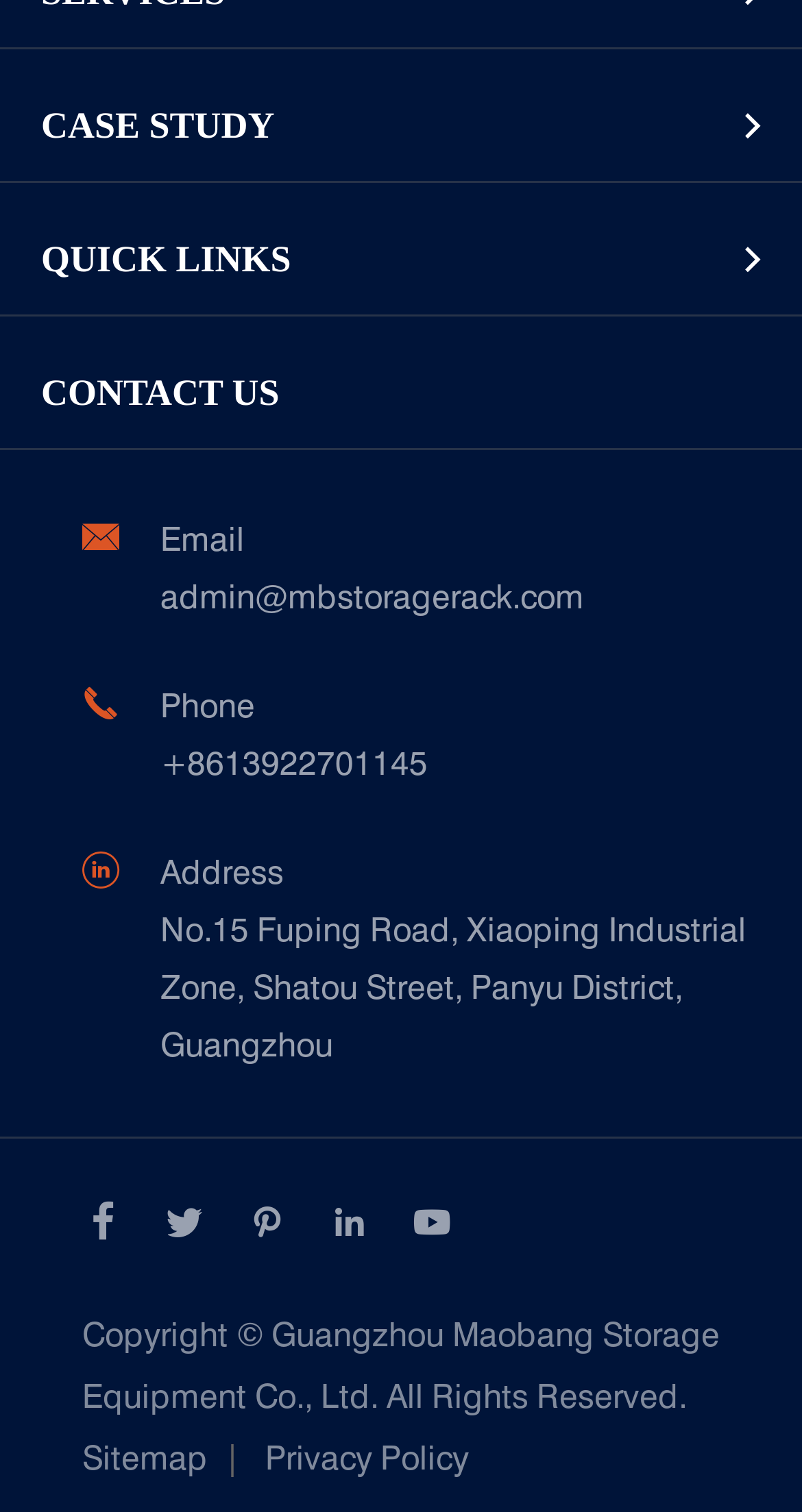Determine the bounding box coordinates of the clickable region to follow the instruction: "visit the website development company page".

None